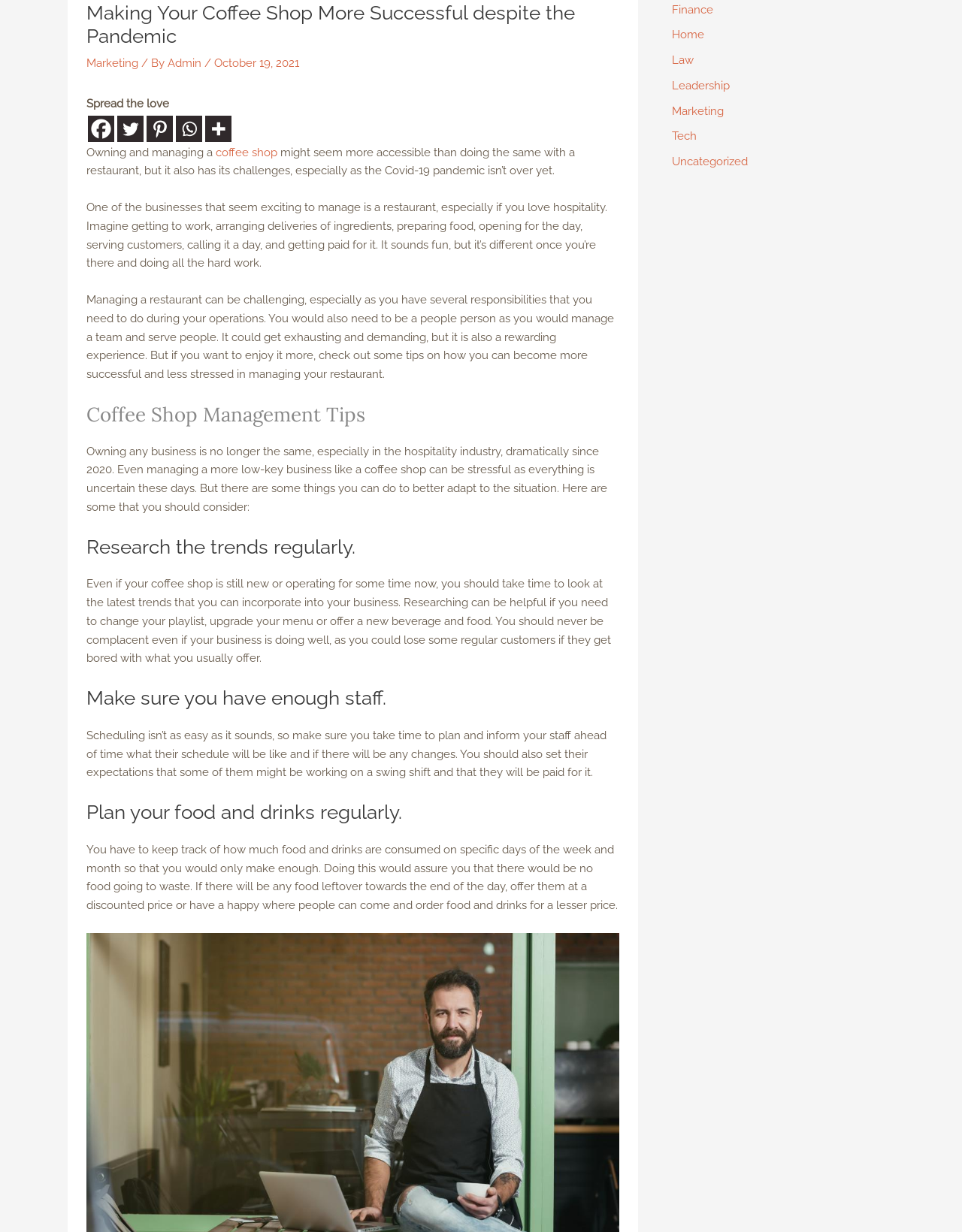From the screenshot, find the bounding box of the UI element matching this description: "| READ MORE |". Supply the bounding box coordinates in the form [left, top, right, bottom], each a float between 0 and 1.

None